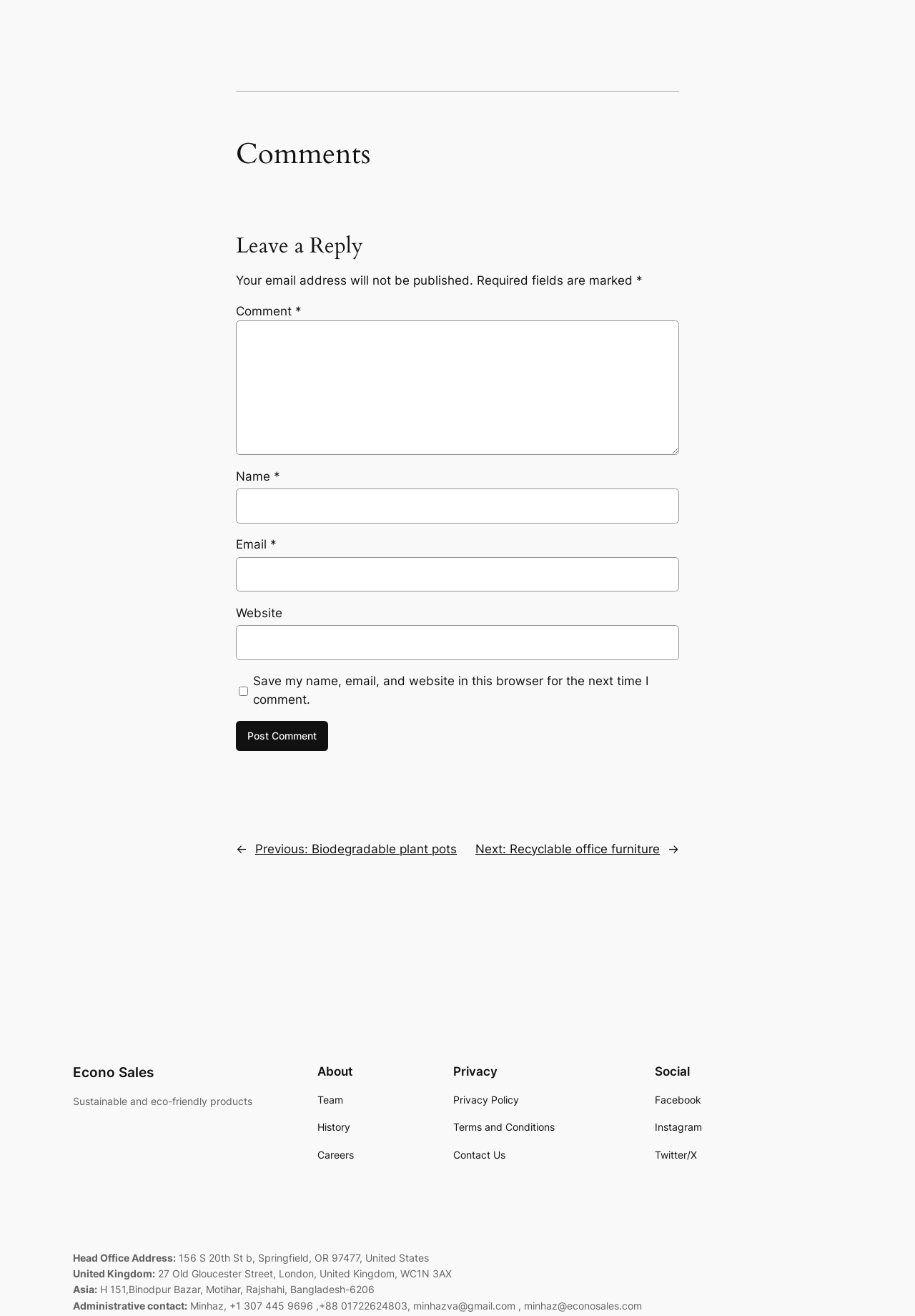What is the name of the company?
Using the visual information, respond with a single word or phrase.

Econo Sales